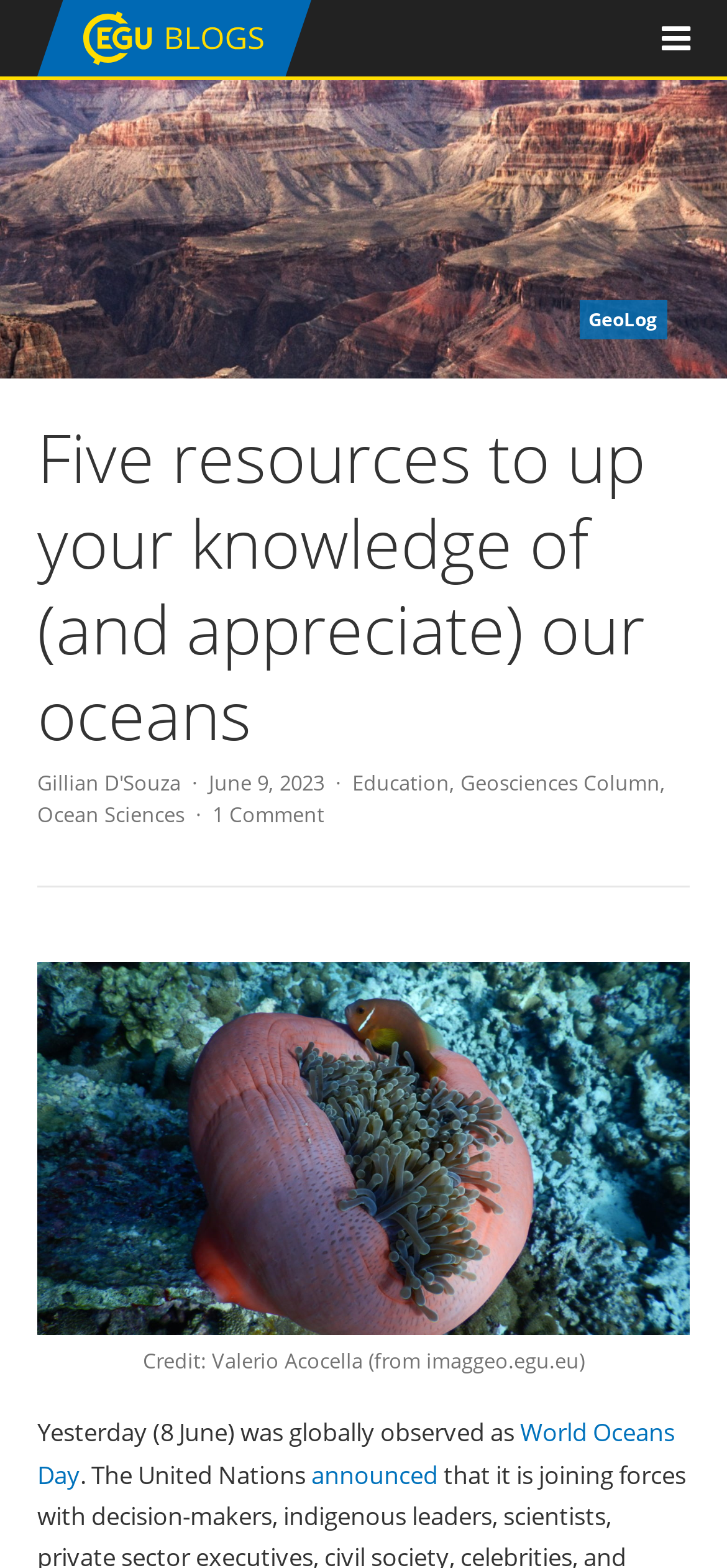From the screenshot, find the bounding box of the UI element matching this description: "Education". Supply the bounding box coordinates in the form [left, top, right, bottom], each a float between 0 and 1.

[0.485, 0.49, 0.618, 0.508]